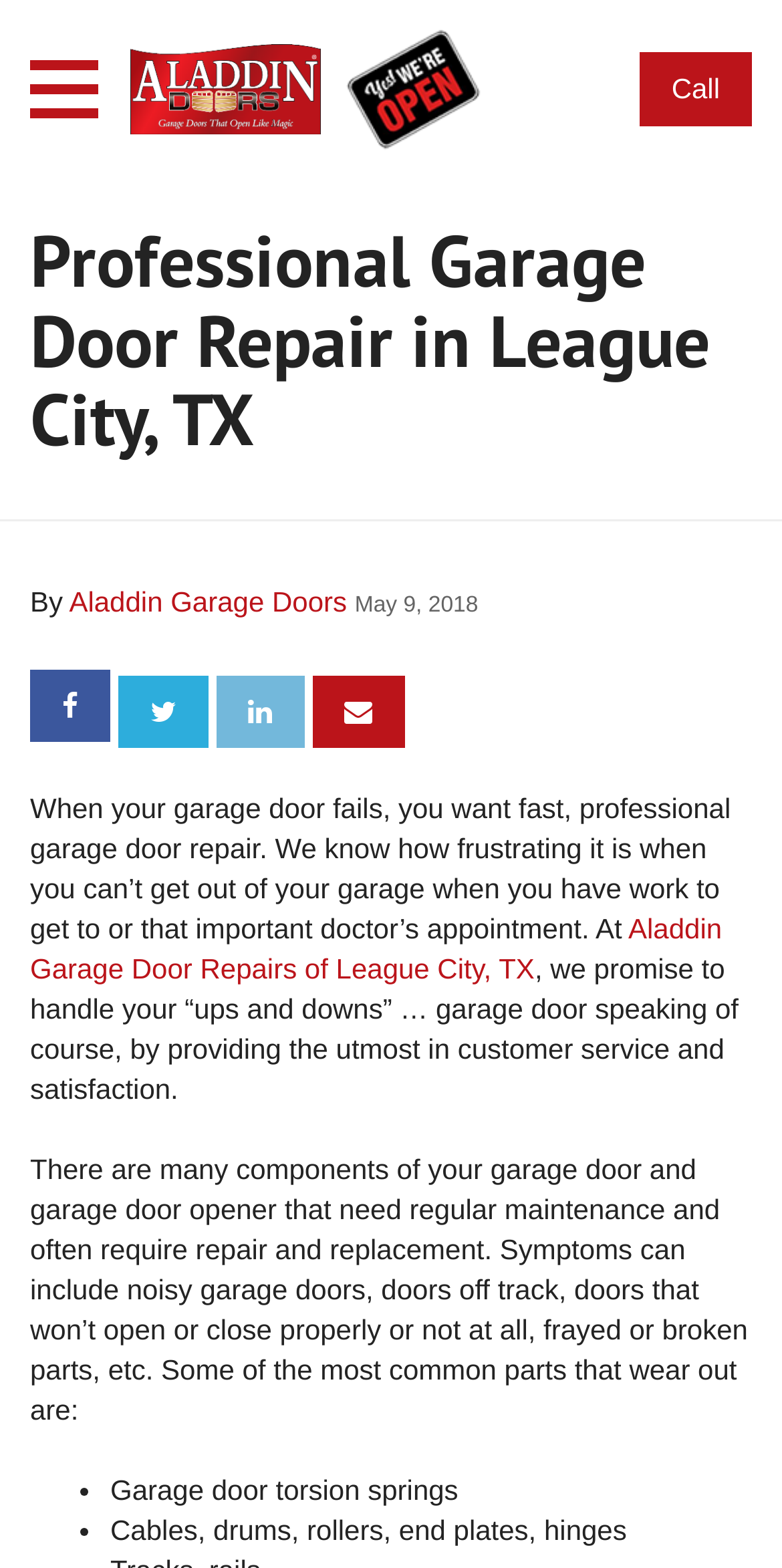Determine the bounding box coordinates of the area to click in order to meet this instruction: "Share on Facebook".

[0.038, 0.427, 0.141, 0.474]